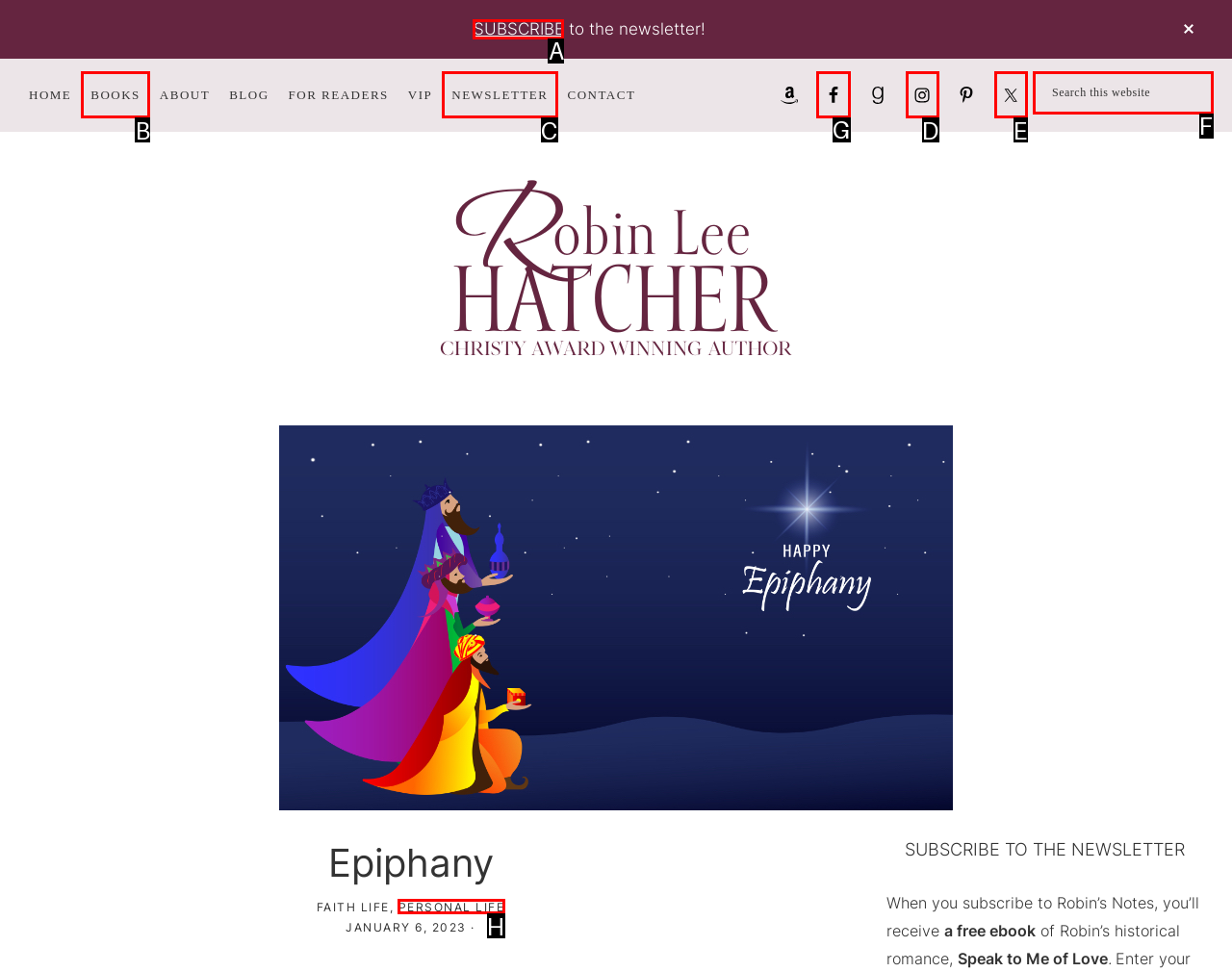Identify the appropriate lettered option to execute the following task: Follow Robin Lee Hatcher on Facebook
Respond with the letter of the selected choice.

G